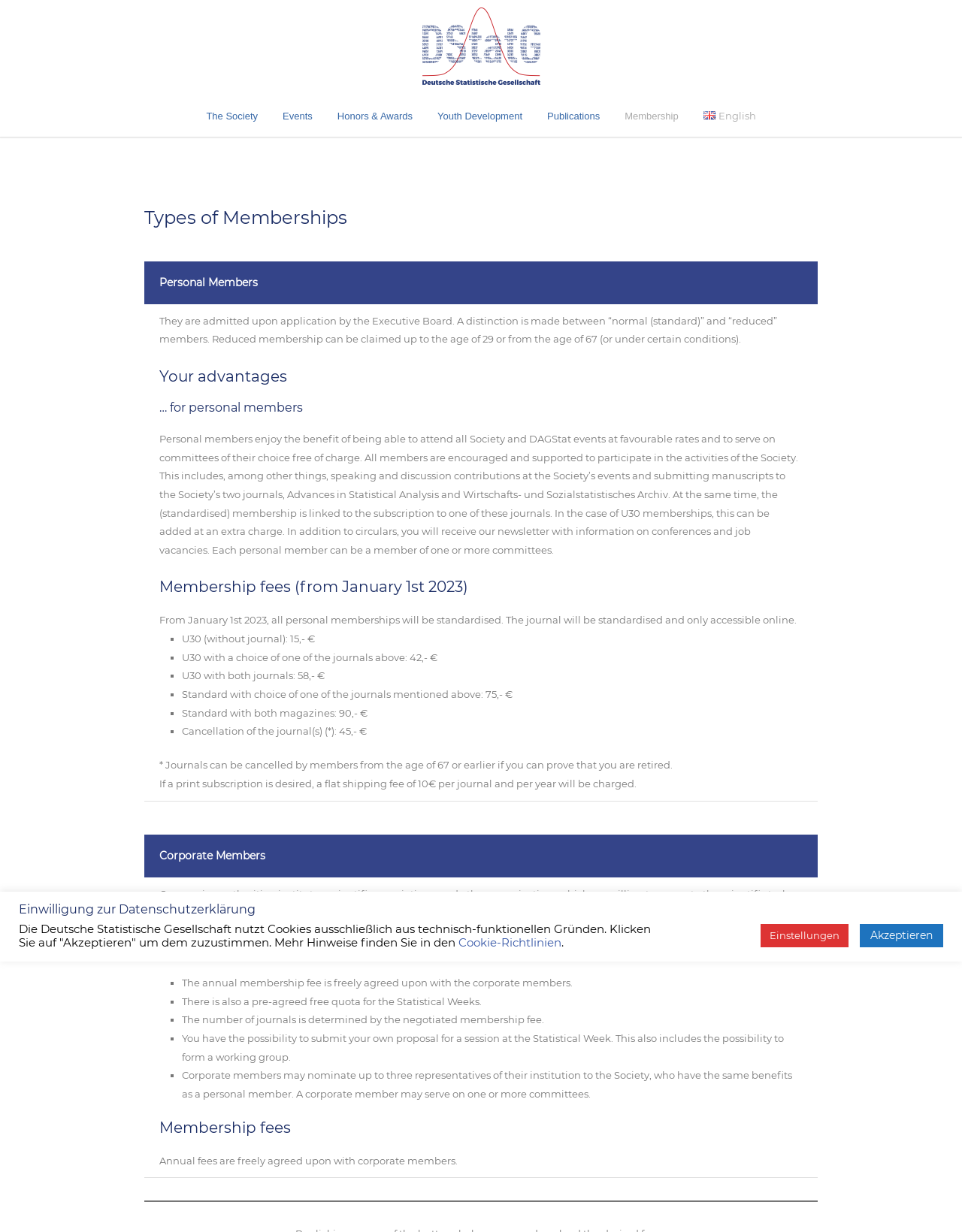Respond to the following question using a concise word or phrase: 
What is the benefit of personal members attending Society and DAGStat events?

Favourable rates